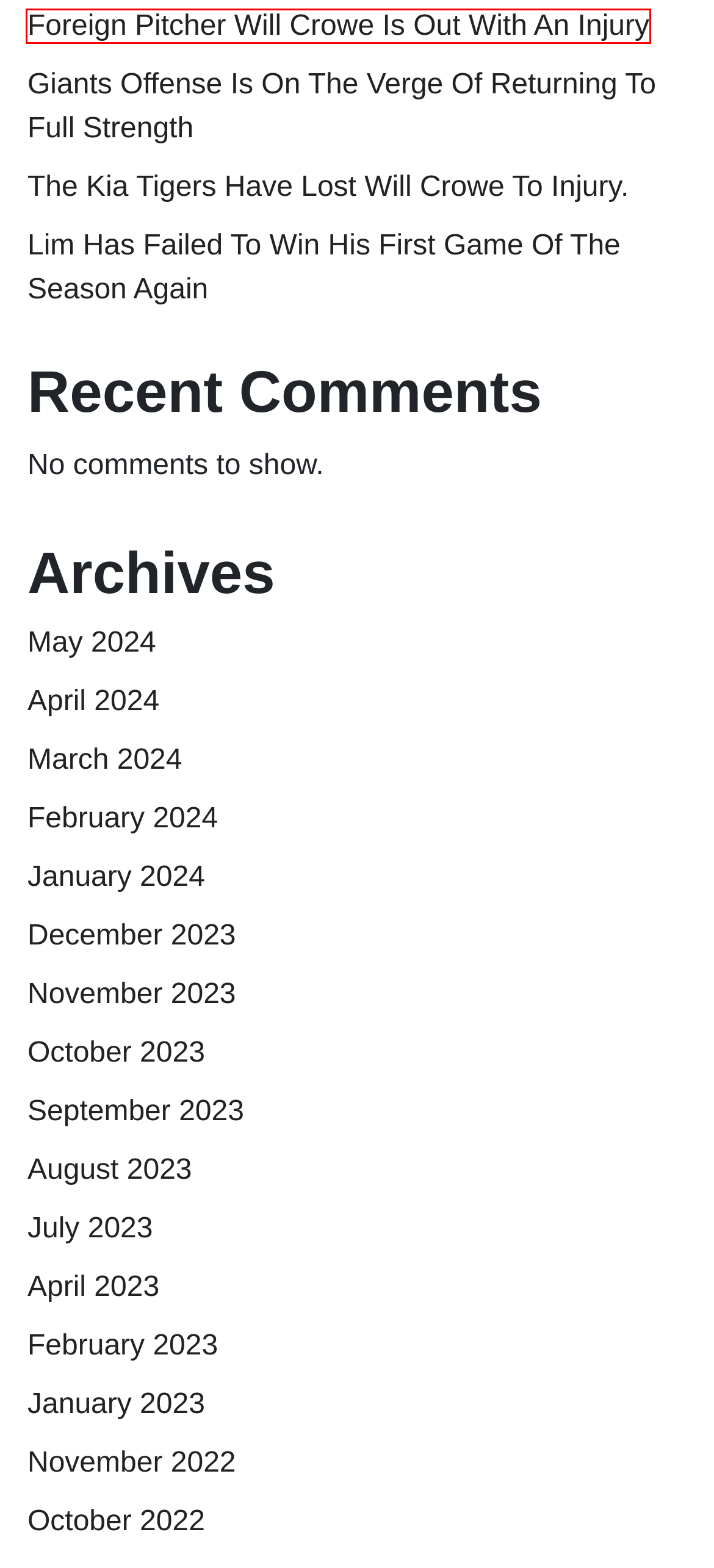Provided is a screenshot of a webpage with a red bounding box around an element. Select the most accurate webpage description for the page that appears after clicking the highlighted element. Here are the candidates:
A. January, 2023 - casinoblog.day
B. March, 2024 - casinoblog.day
C. August, 2023 - casinoblog.day
D. Giants offense is on the verge of returning to full strength
E. November, 2023 - casinoblog.day
F. February, 2024 - casinoblog.day
G. Foreign pitcher Will Crowe is out with an injury -
H. September, 2023 - casinoblog.day

G